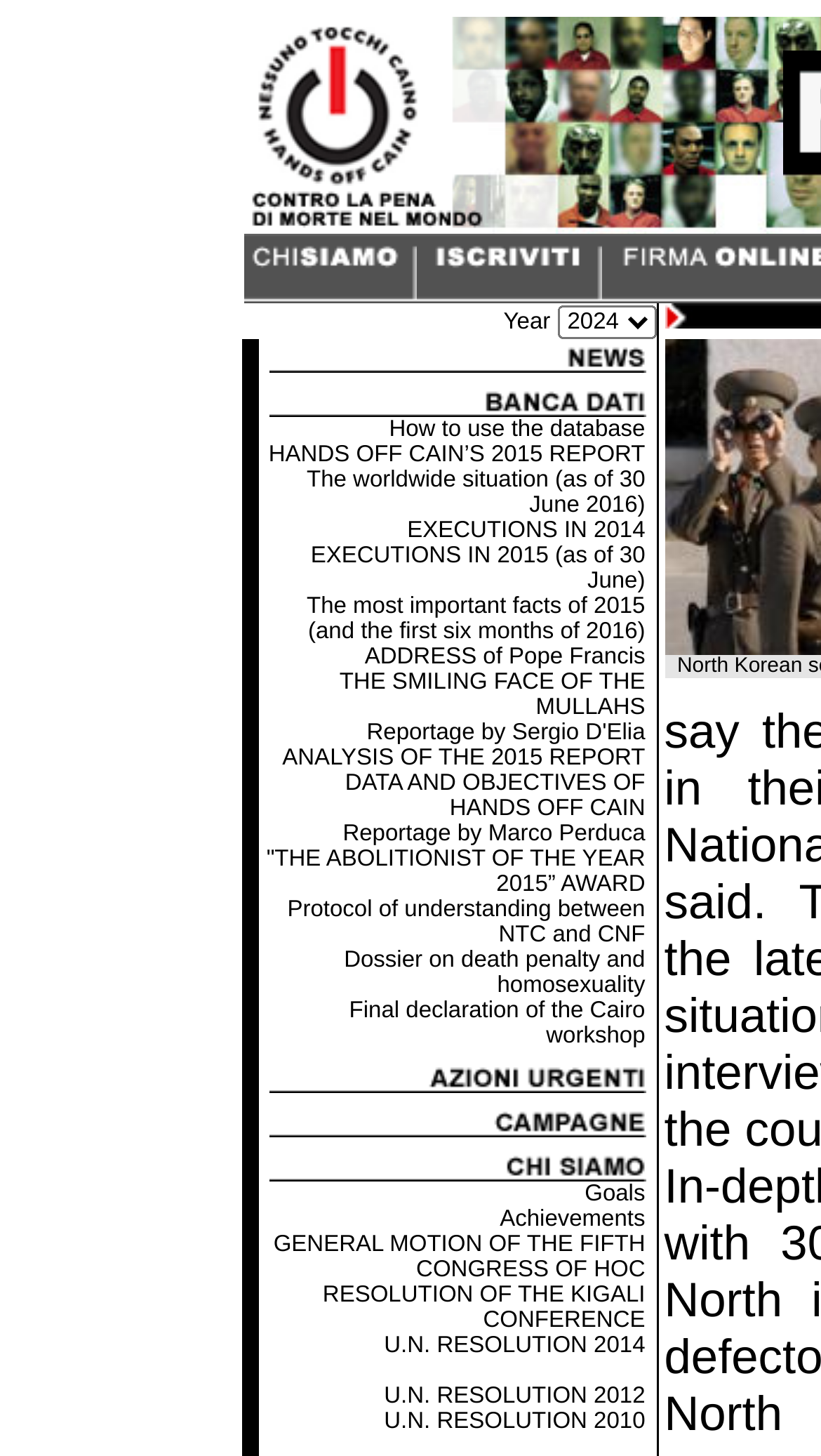How many images are on the webpage?
Give a one-word or short-phrase answer derived from the screenshot.

14